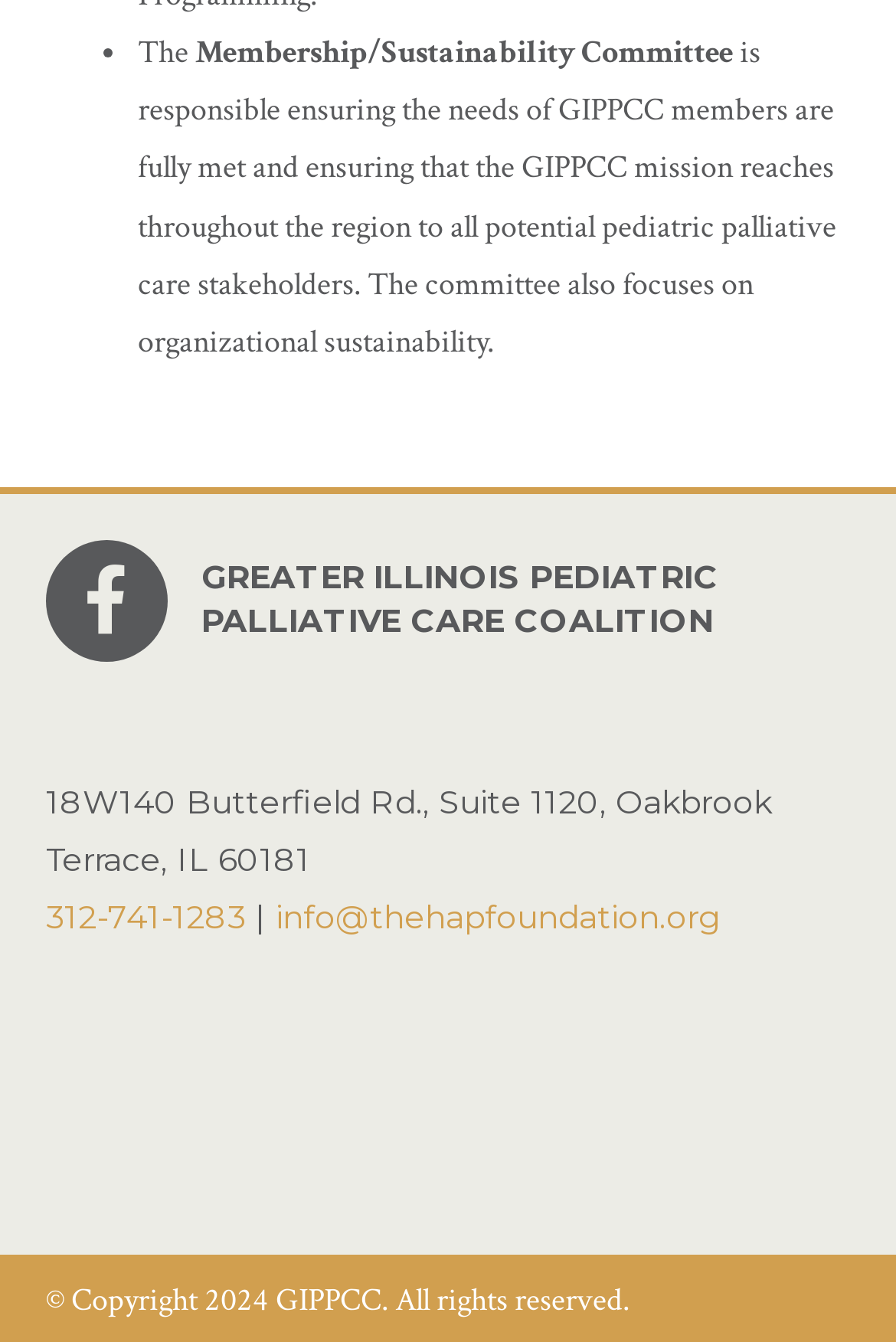Please give a concise answer to this question using a single word or phrase: 
What is the email address of the organization?

info@thehapfoundation.org